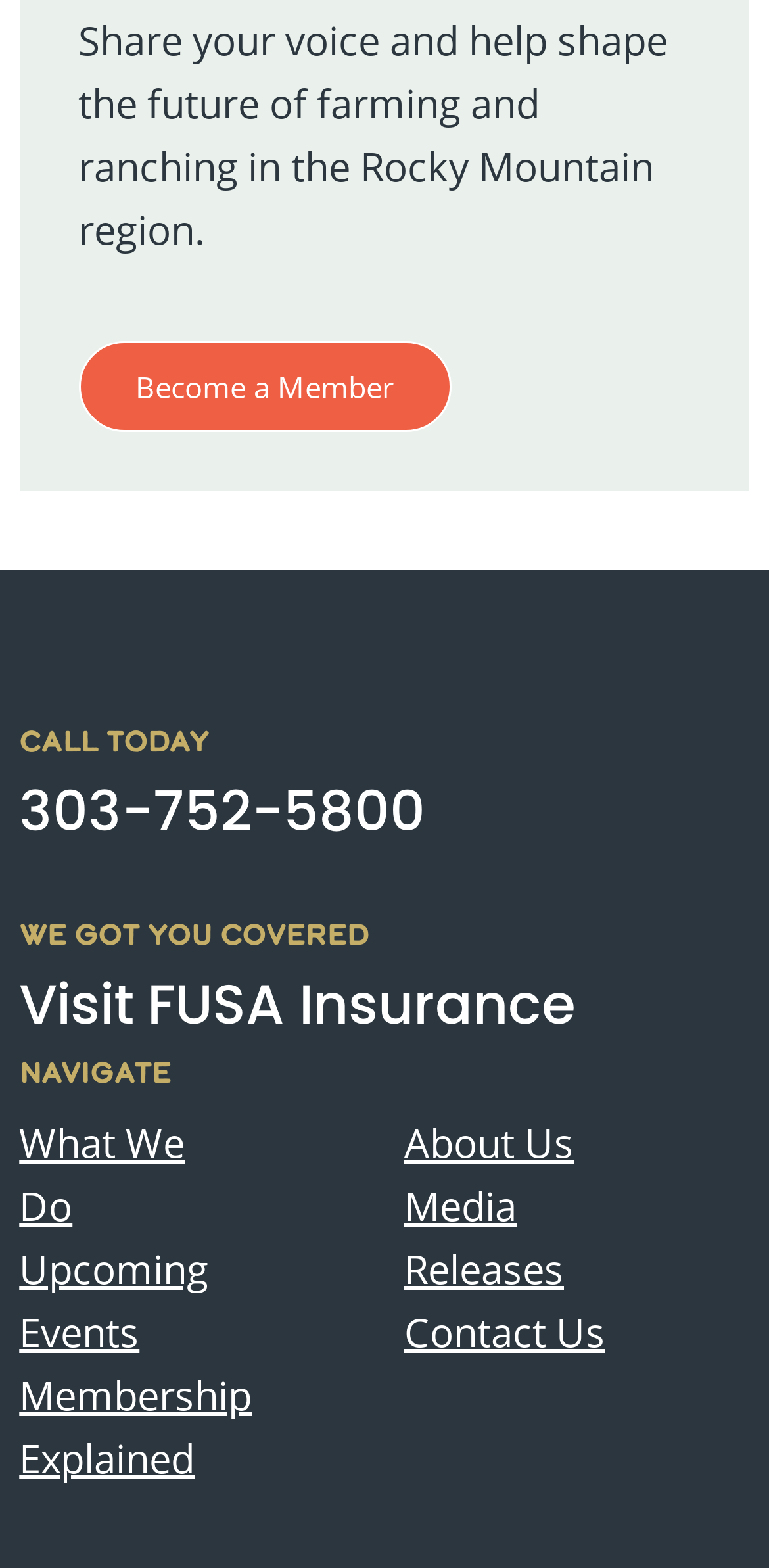Pinpoint the bounding box coordinates of the area that must be clicked to complete this instruction: "Visit FUSA Insurance".

[0.025, 0.617, 0.748, 0.666]